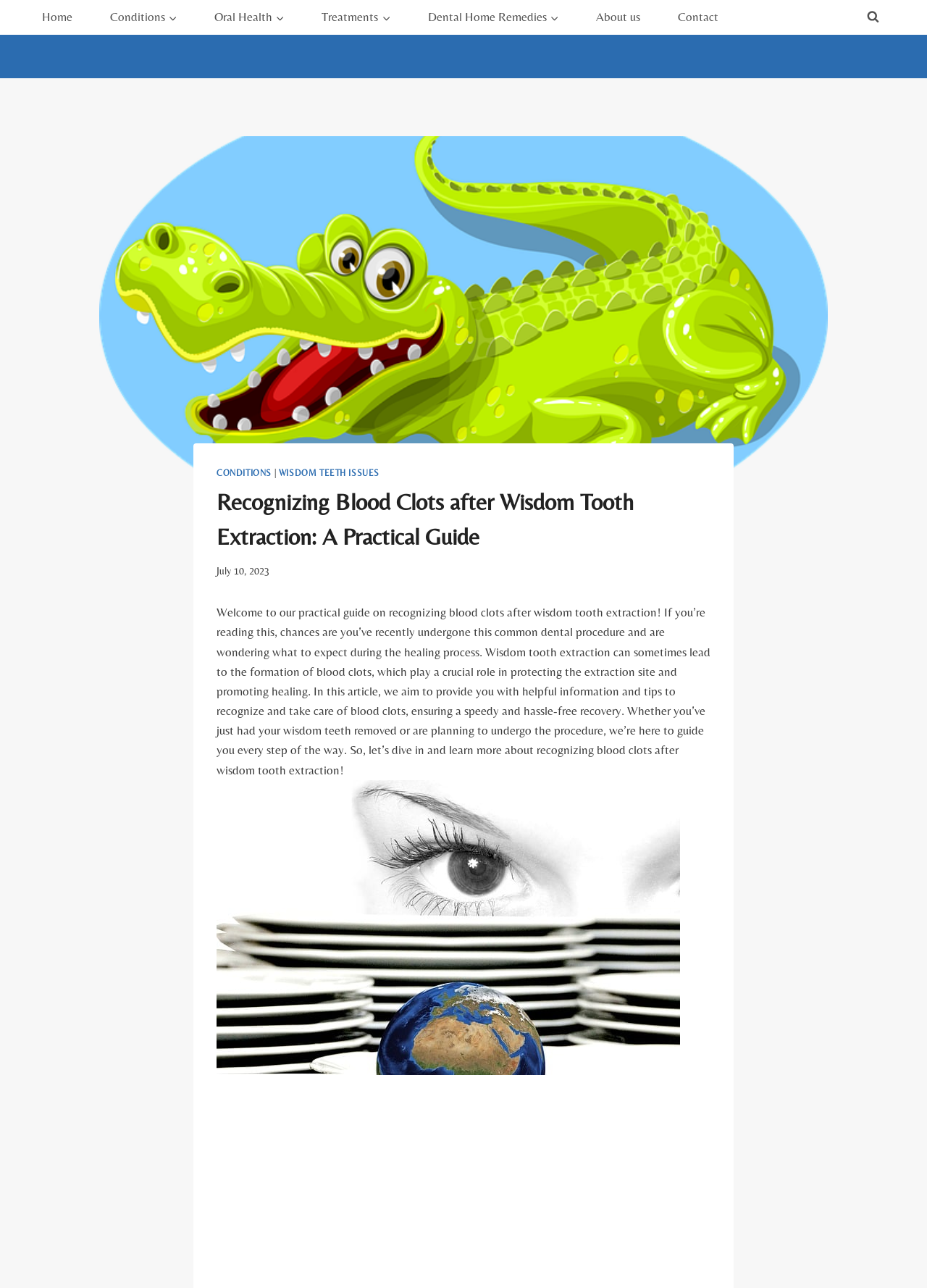Find the bounding box coordinates of the clickable region needed to perform the following instruction: "learn about oral health". The coordinates should be provided as four float numbers between 0 and 1, i.e., [left, top, right, bottom].

[0.223, 0.0, 0.315, 0.027]